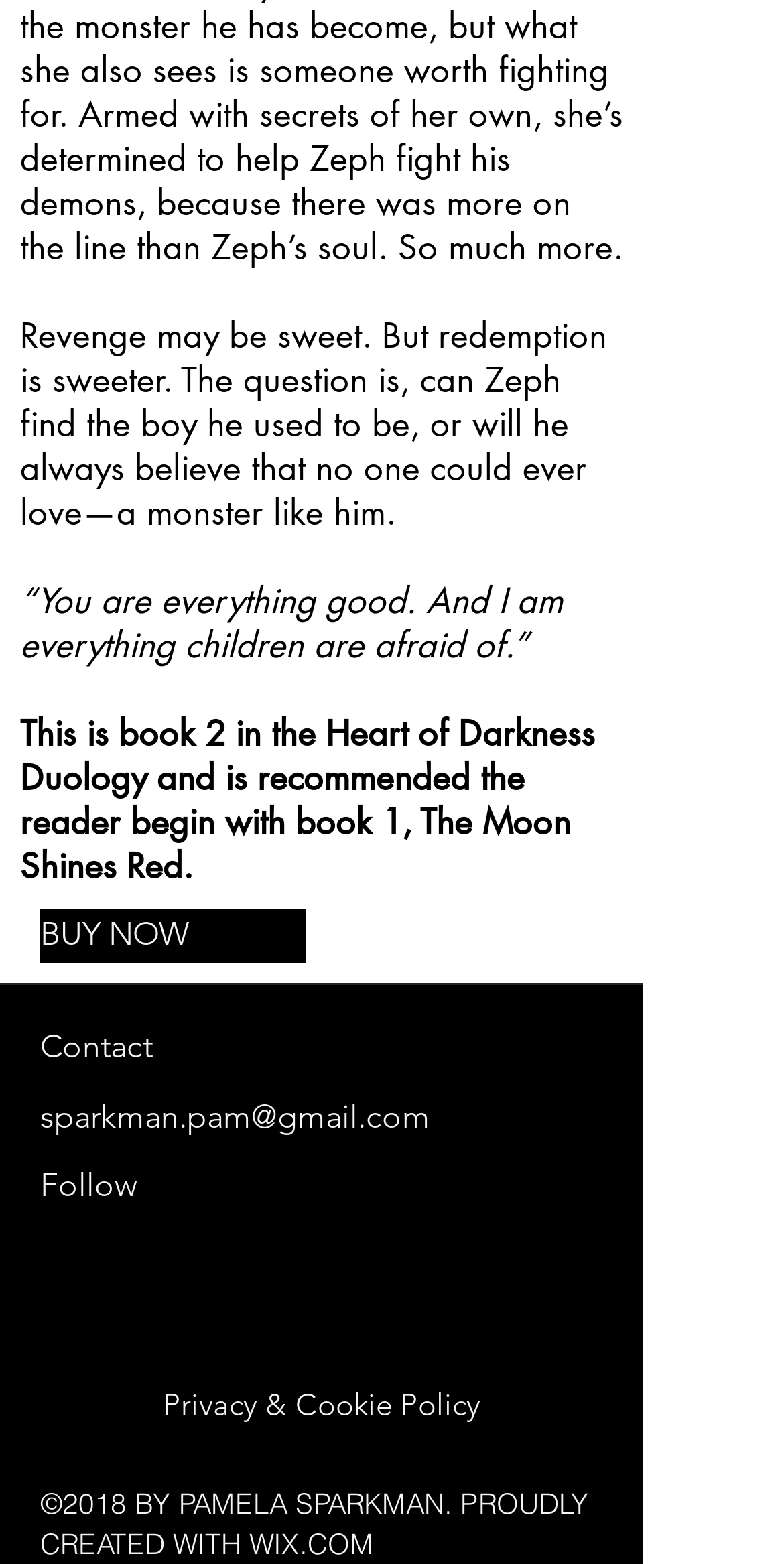Provide the bounding box coordinates of the HTML element described as: "sparkman.pam@gmail.com". The bounding box coordinates should be four float numbers between 0 and 1, i.e., [left, top, right, bottom].

[0.051, 0.701, 0.549, 0.726]